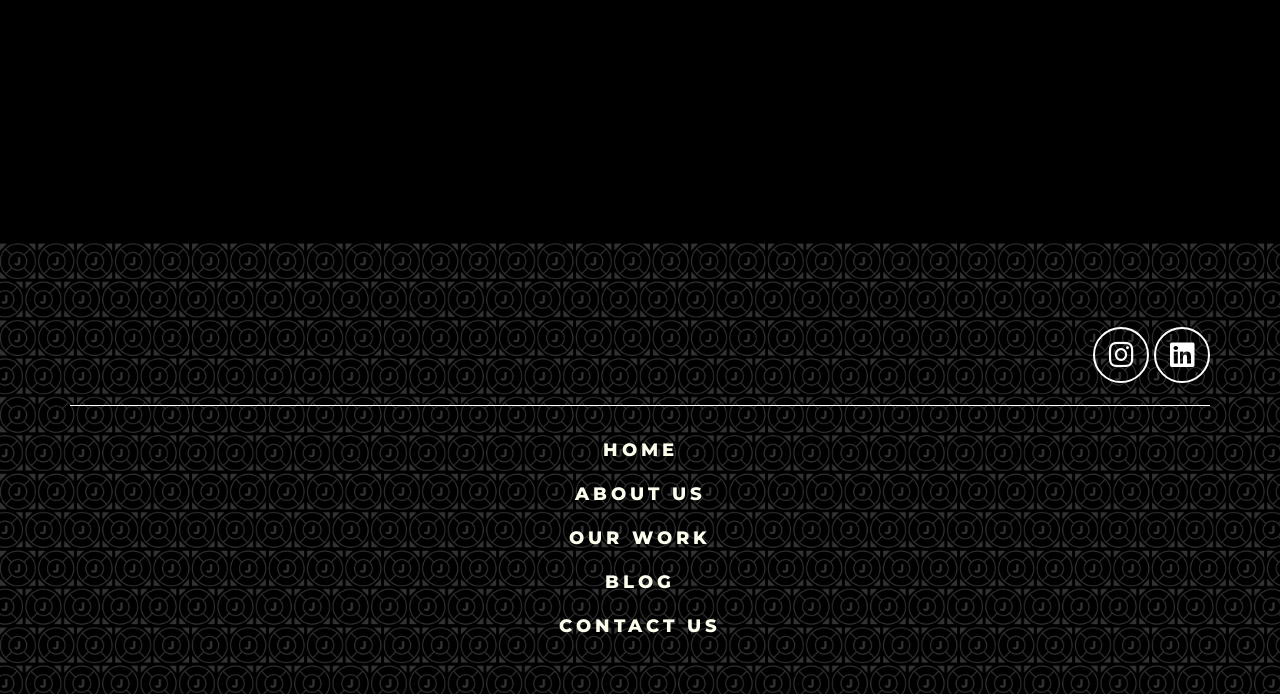Given the element description Order on Uber Eats, identify the bounding box coordinates for the UI element on the webpage screenshot. The format should be (top-left x, top-left y, bottom-right x, bottom-right y), with values between 0 and 1.

None